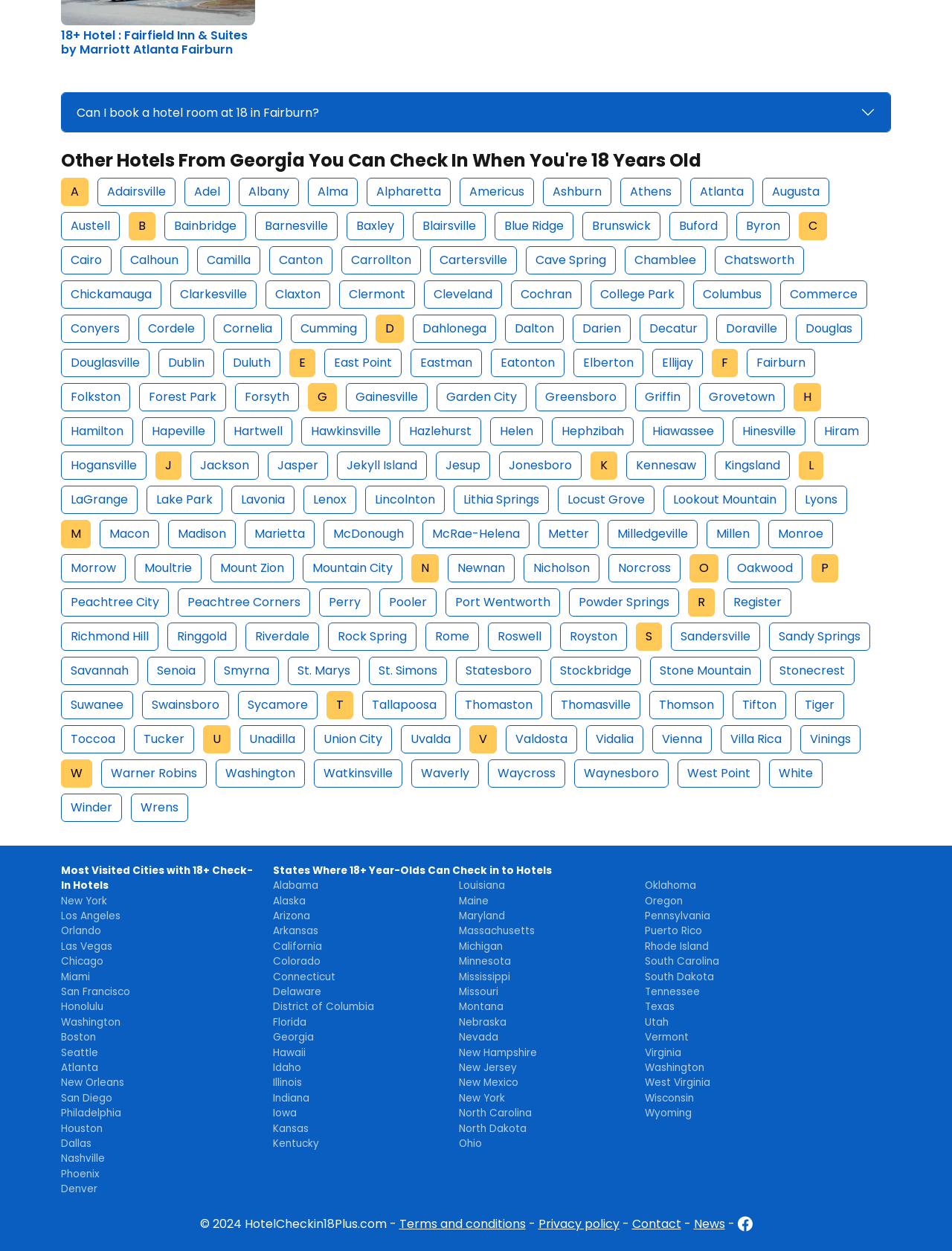Bounding box coordinates are specified in the format (top-left x, top-left y, bottom-right x, bottom-right y). All values are floating point numbers bounded between 0 and 1. Please provide the bounding box coordinate of the region this sentence describes: Cordele

[0.145, 0.251, 0.215, 0.274]